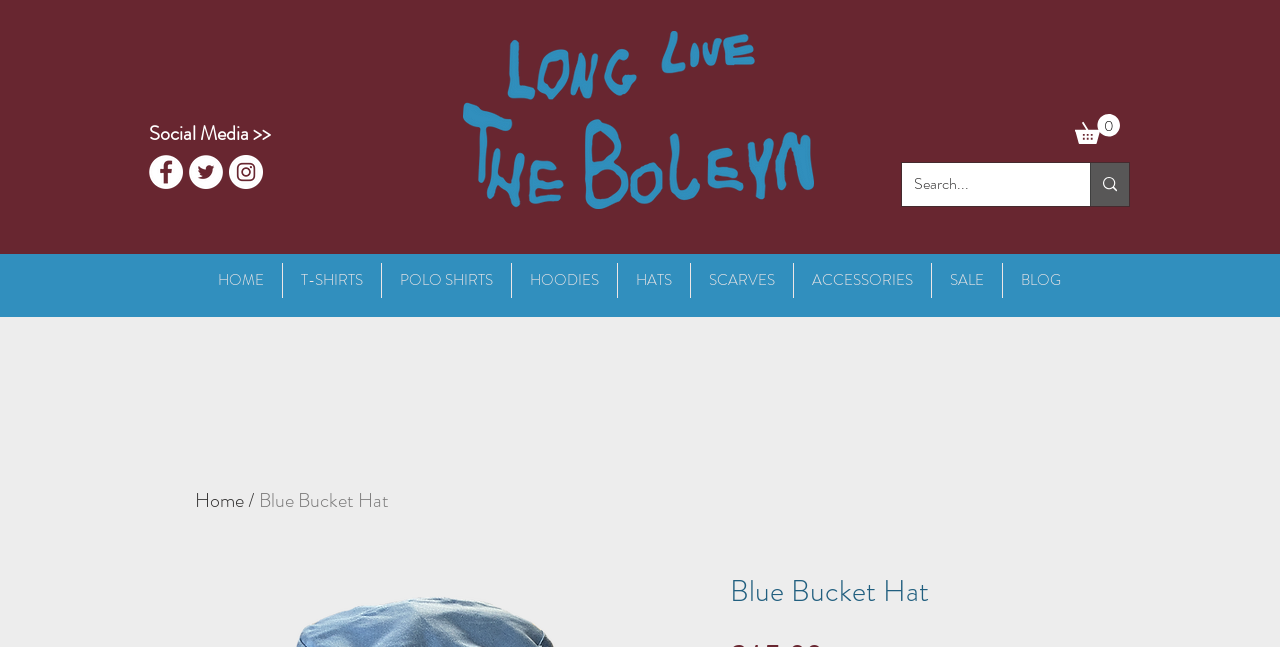What is the current number of items in the cart?
Use the image to give a comprehensive and detailed response to the question.

I found the number of items in the cart by looking at the button element with the text 'Cart with 0 items' located at the top right corner of the page.